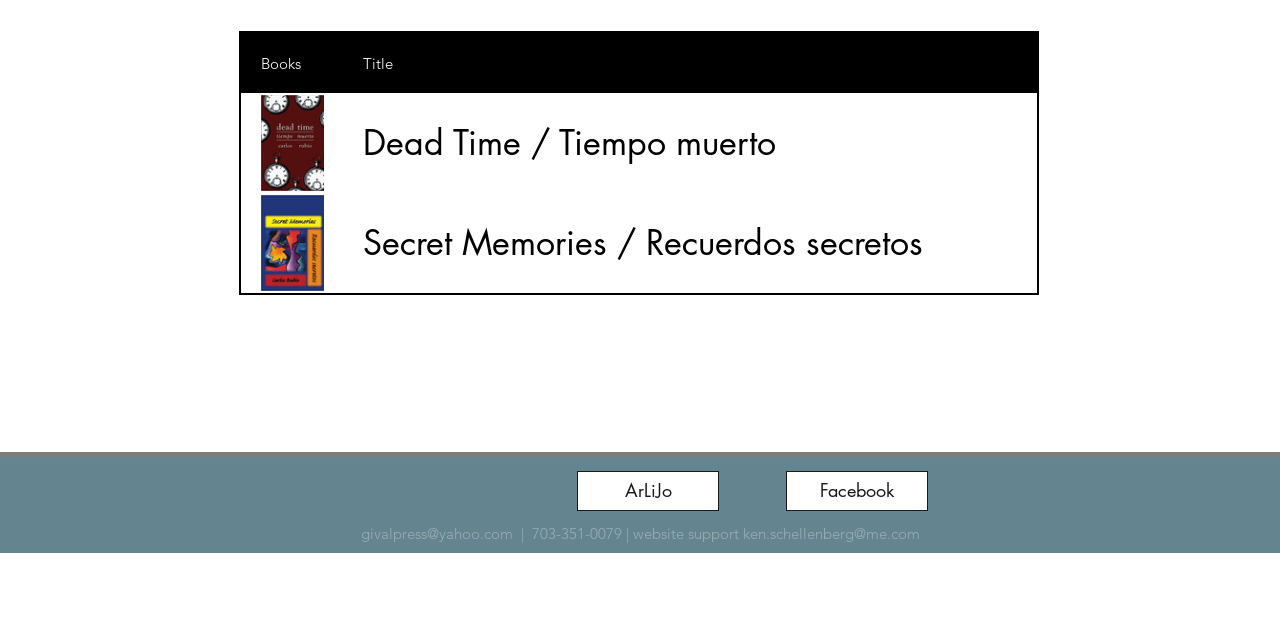Calculate the bounding box coordinates of the UI element given the description: "Secret Memories / Recuerdos secretos".

[0.268, 0.302, 0.737, 0.458]